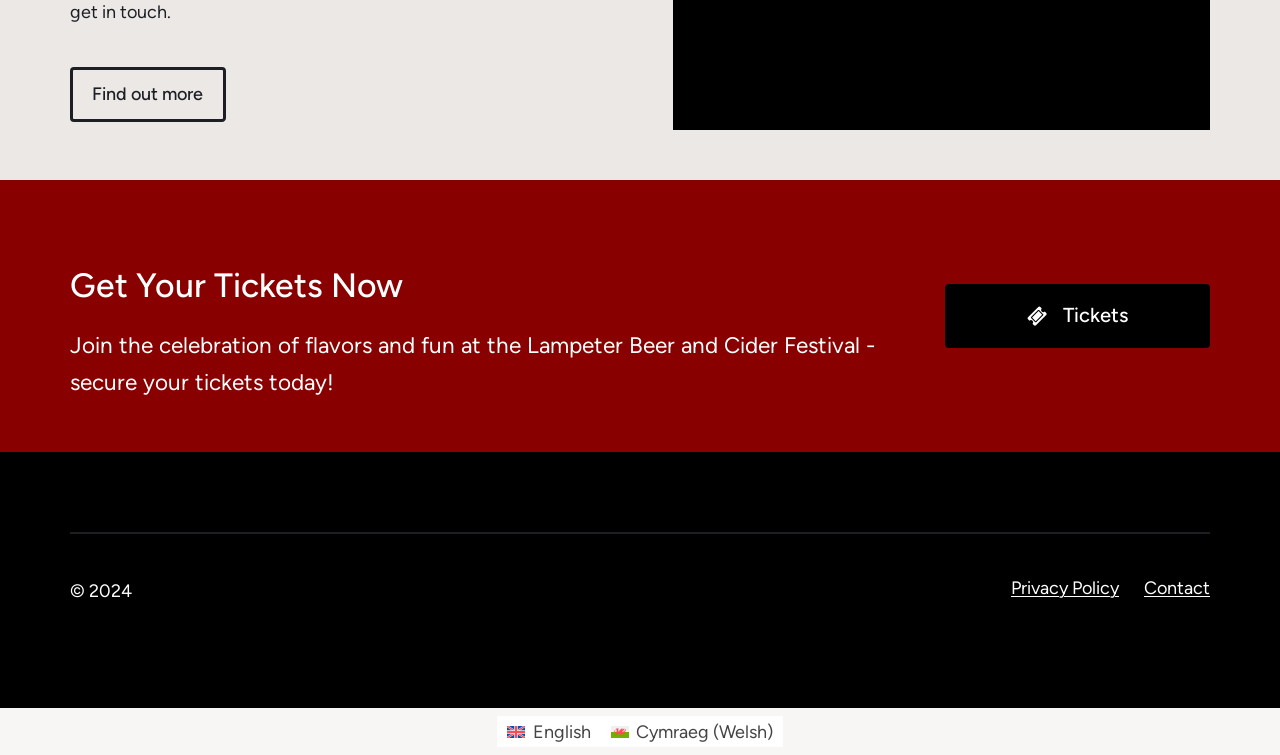Bounding box coordinates are specified in the format (top-left x, top-left y, bottom-right x, bottom-right y). All values are floating point numbers bounded between 0 and 1. Please provide the bounding box coordinate of the region this sentence describes: Privacy Policy

[0.79, 0.76, 0.874, 0.799]